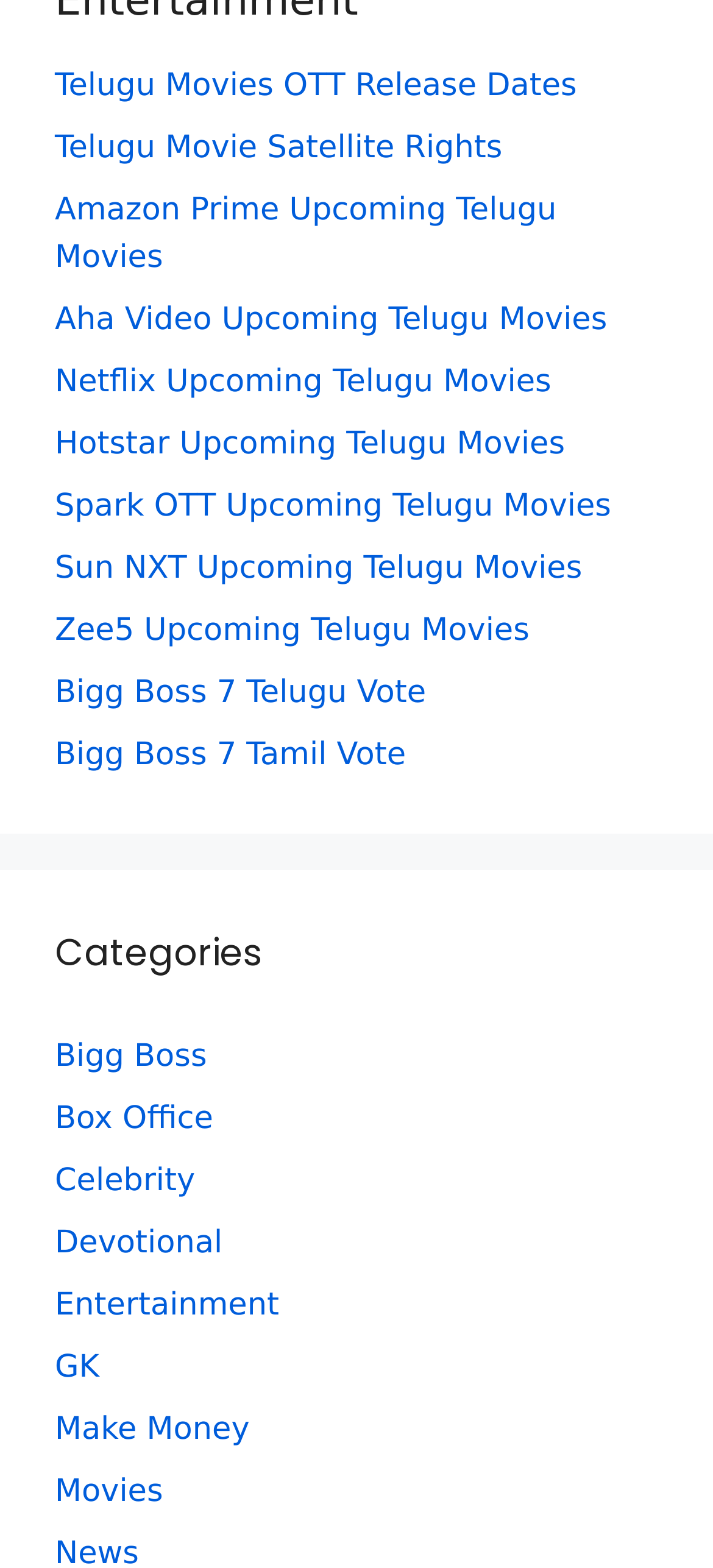How many OTT platforms are listed for upcoming Telugu movies?
Using the image, elaborate on the answer with as much detail as possible.

I counted the number of link elements with text starting with the phrase 'Upcoming Telugu Movies' and found that there are six such links, corresponding to Amazon Prime, Aha Video, Netflix, Hotstar, Spark OTT, and Sun NXT.